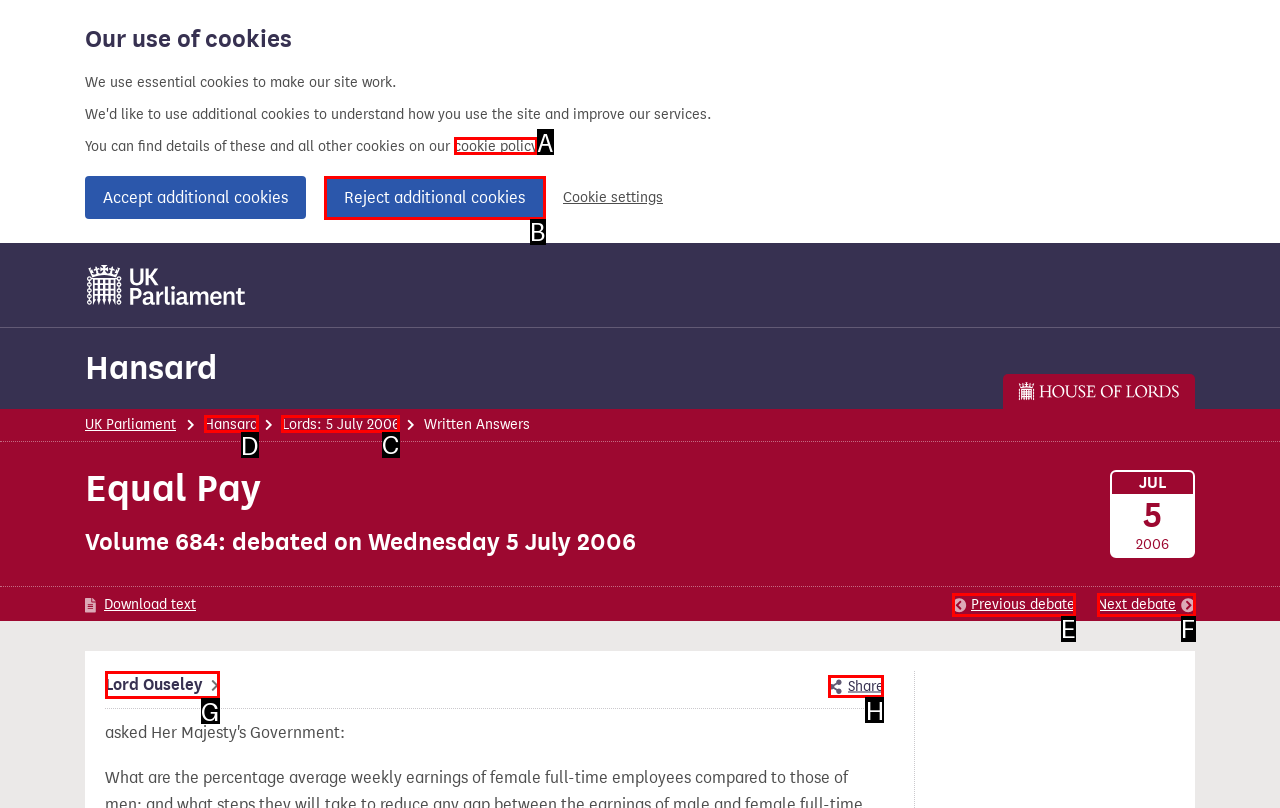Tell me which one HTML element I should click to complete the following task: view Lords: 5 July 2006 page Answer with the option's letter from the given choices directly.

C